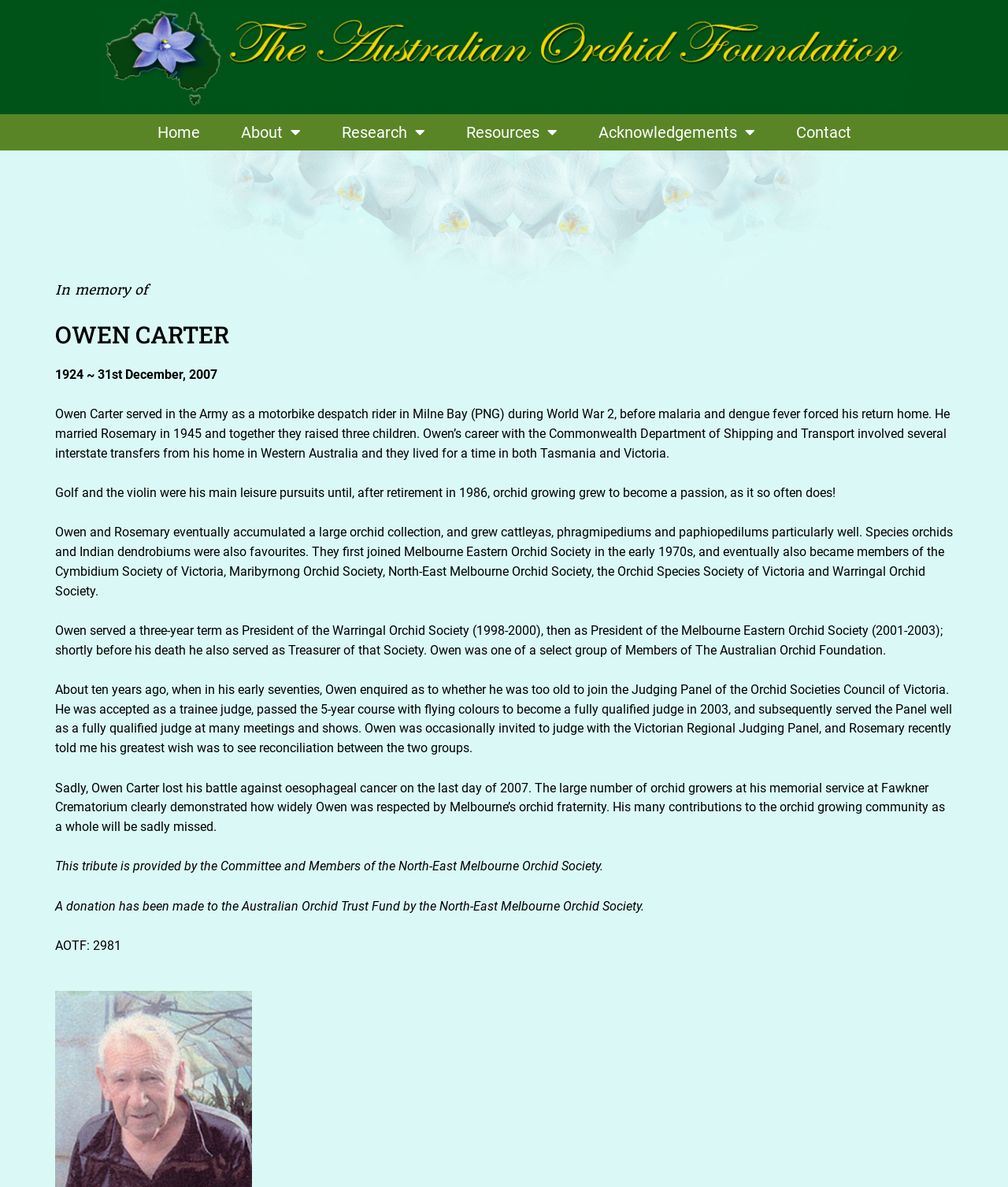Please provide a detailed answer to the question below by examining the image:
What is Owen Carter's passion after retirement?

According to the webpage, after retirement in 1986, orchid growing grew to become a passion for Owen Carter.